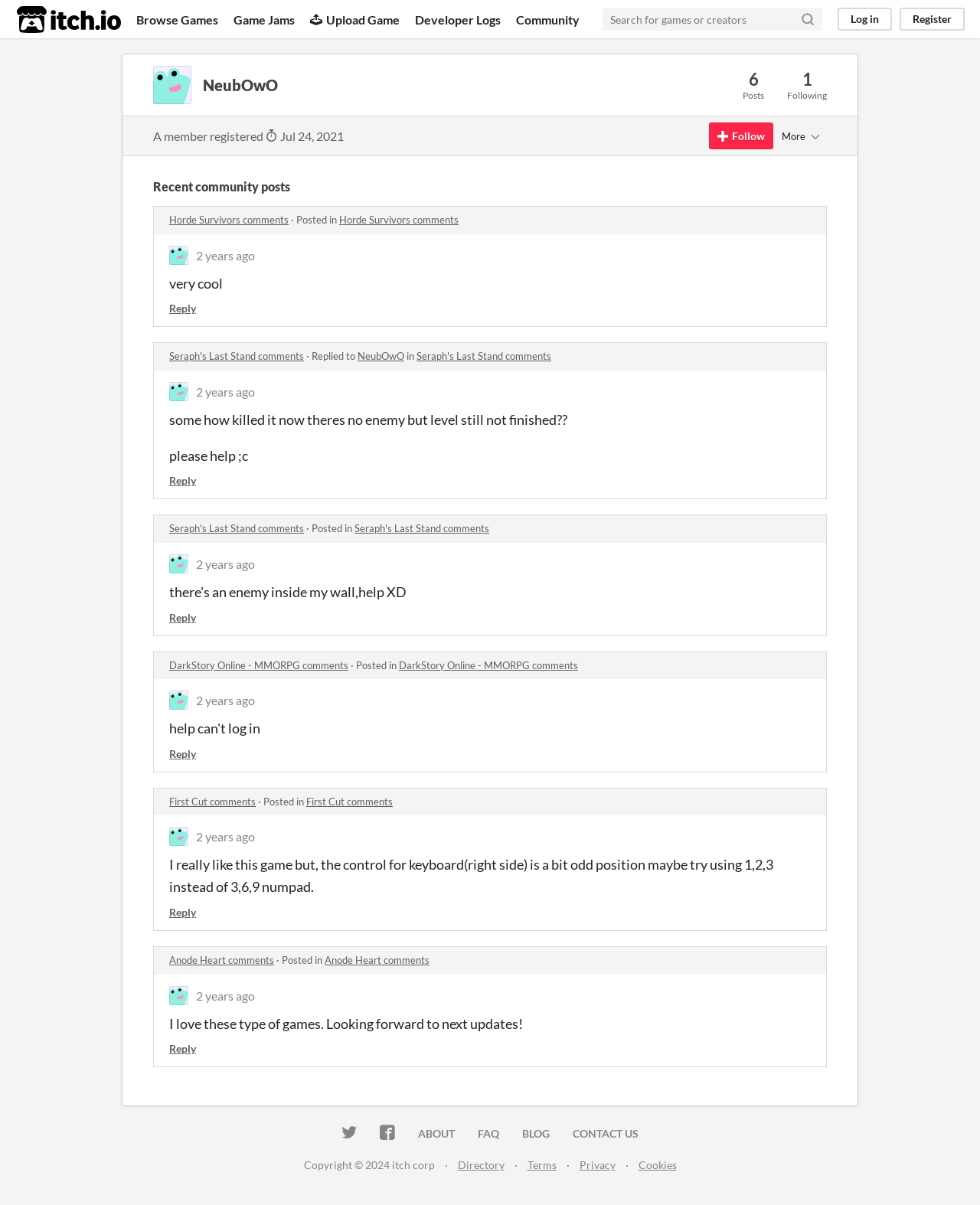Provide the bounding box coordinates of the HTML element described by the text: "parent_node: 2 years ago".

[0.173, 0.818, 0.192, 0.834]